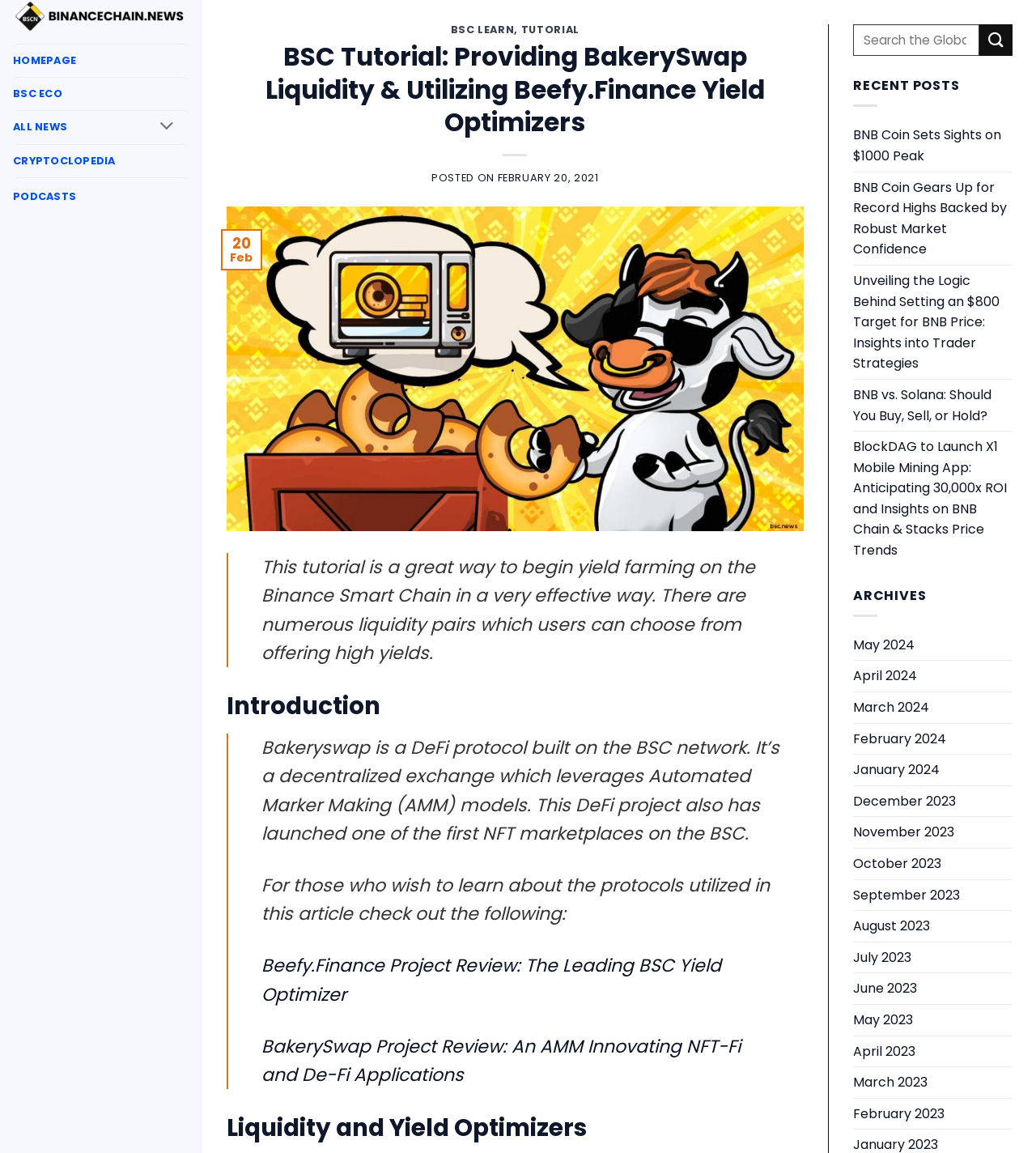Using the details in the image, give a detailed response to the question below:
What is the name of the NFT marketplace mentioned in the tutorial?

I found the answer by looking at the blockquote element with the text 'This DeFi project also has launched one of the first NFT marketplaces on the BSC.'